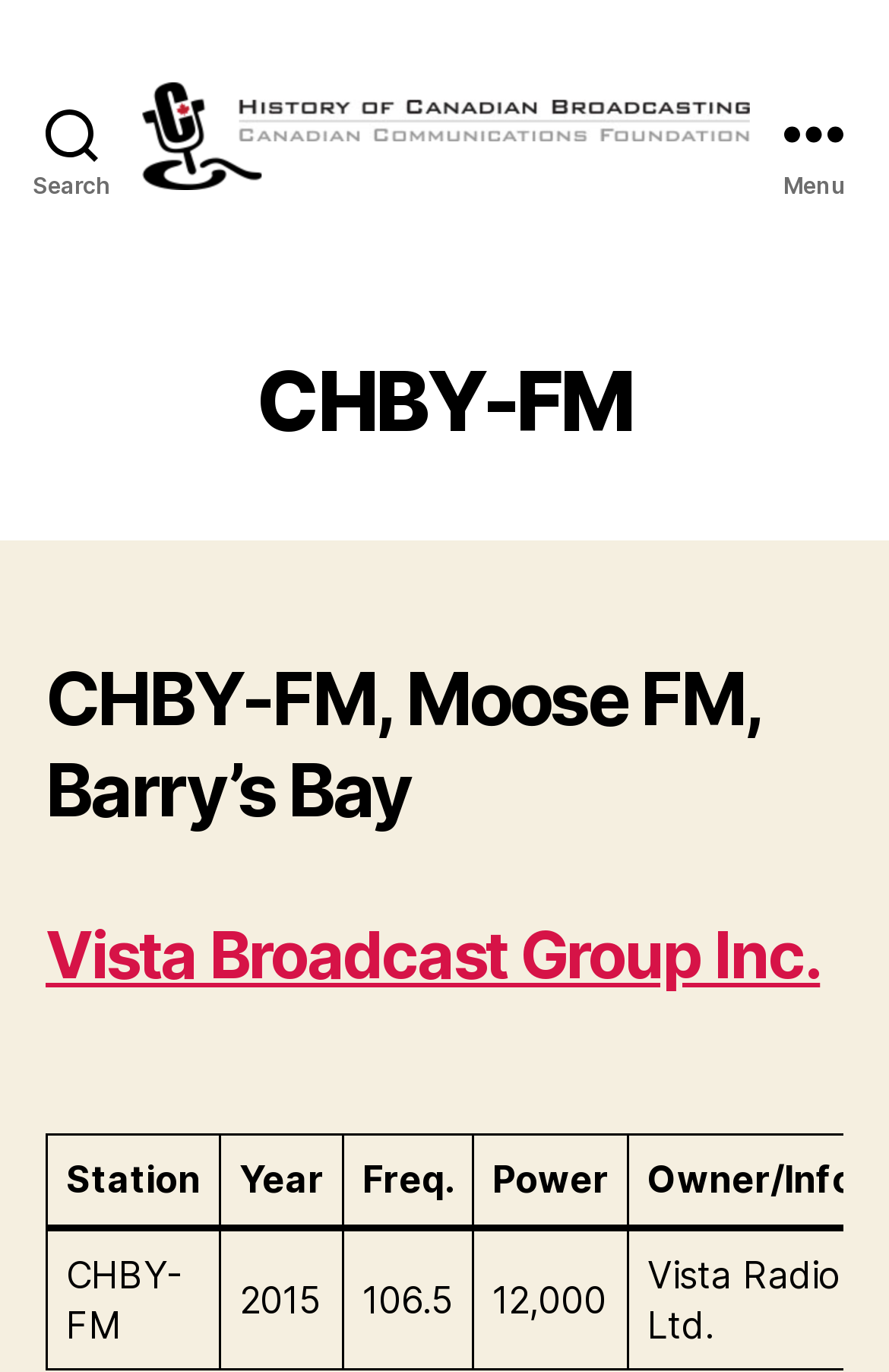What is the power of CHBY-FM?
Using the information from the image, give a concise answer in one word or a short phrase.

12,000